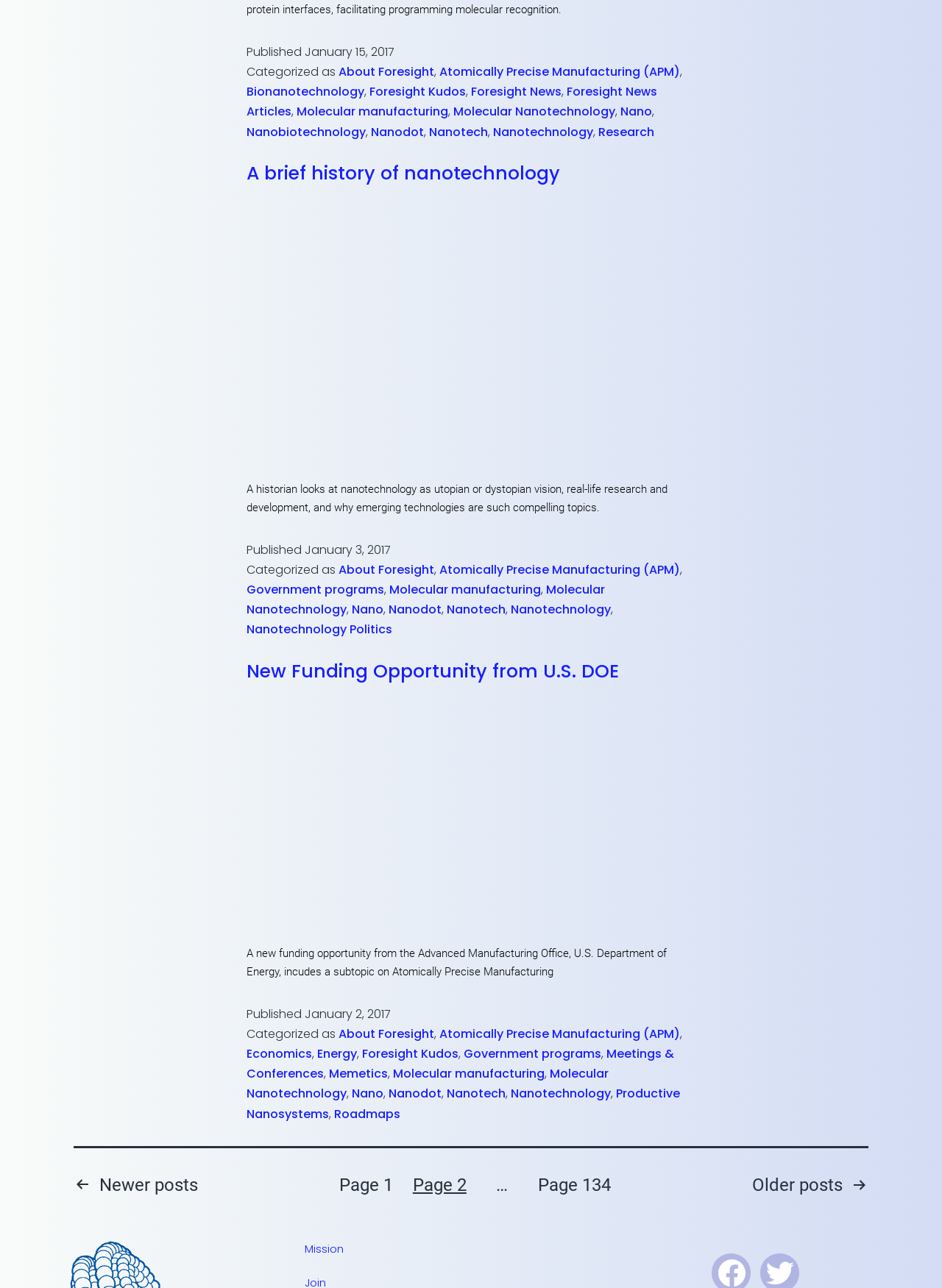How many articles are on this webpage?
Give a one-word or short phrase answer based on the image.

3